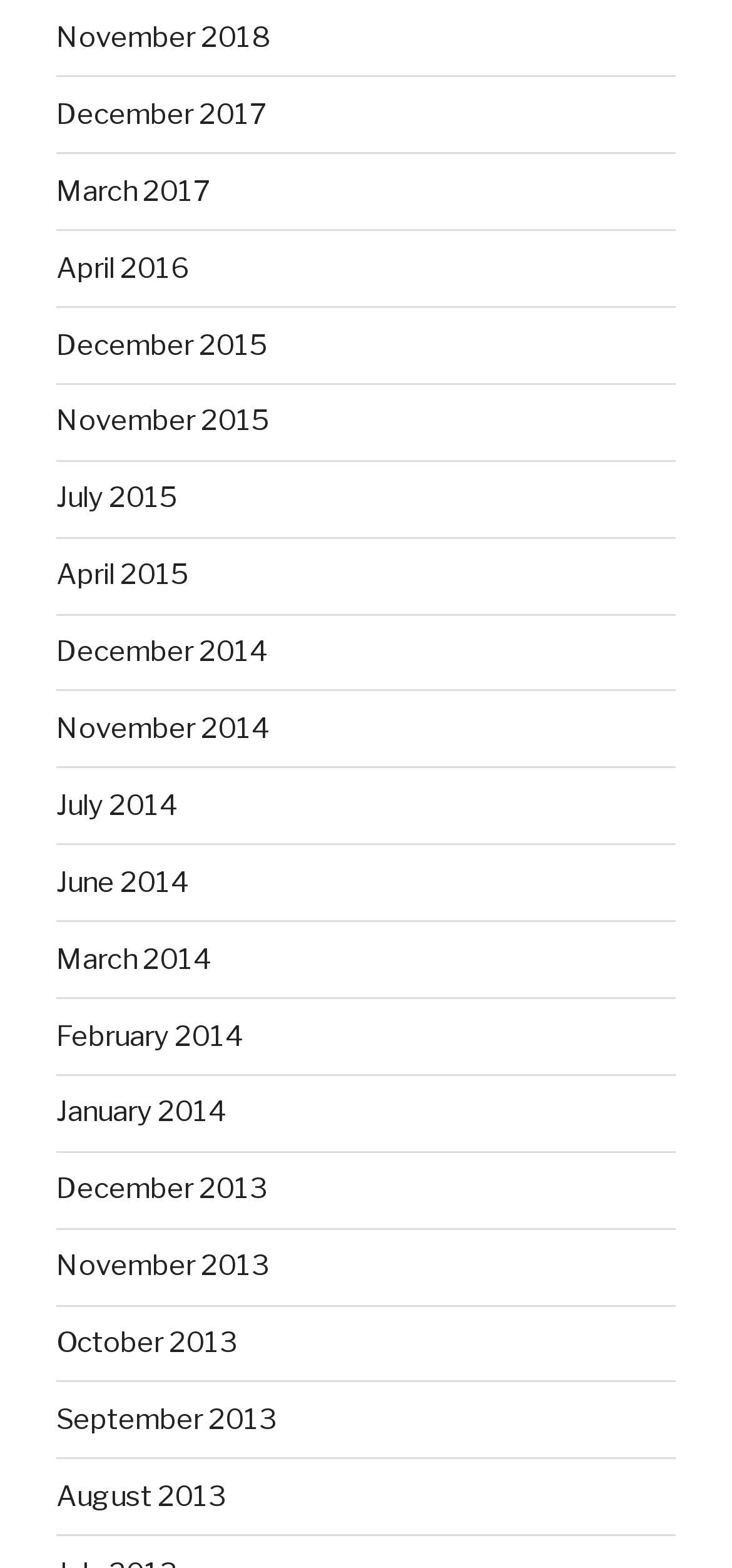Based on the visual content of the image, answer the question thoroughly: What is the latest year listed?

By examining the list of links, I found that the latest year listed is 2018, which is the first link from the top.